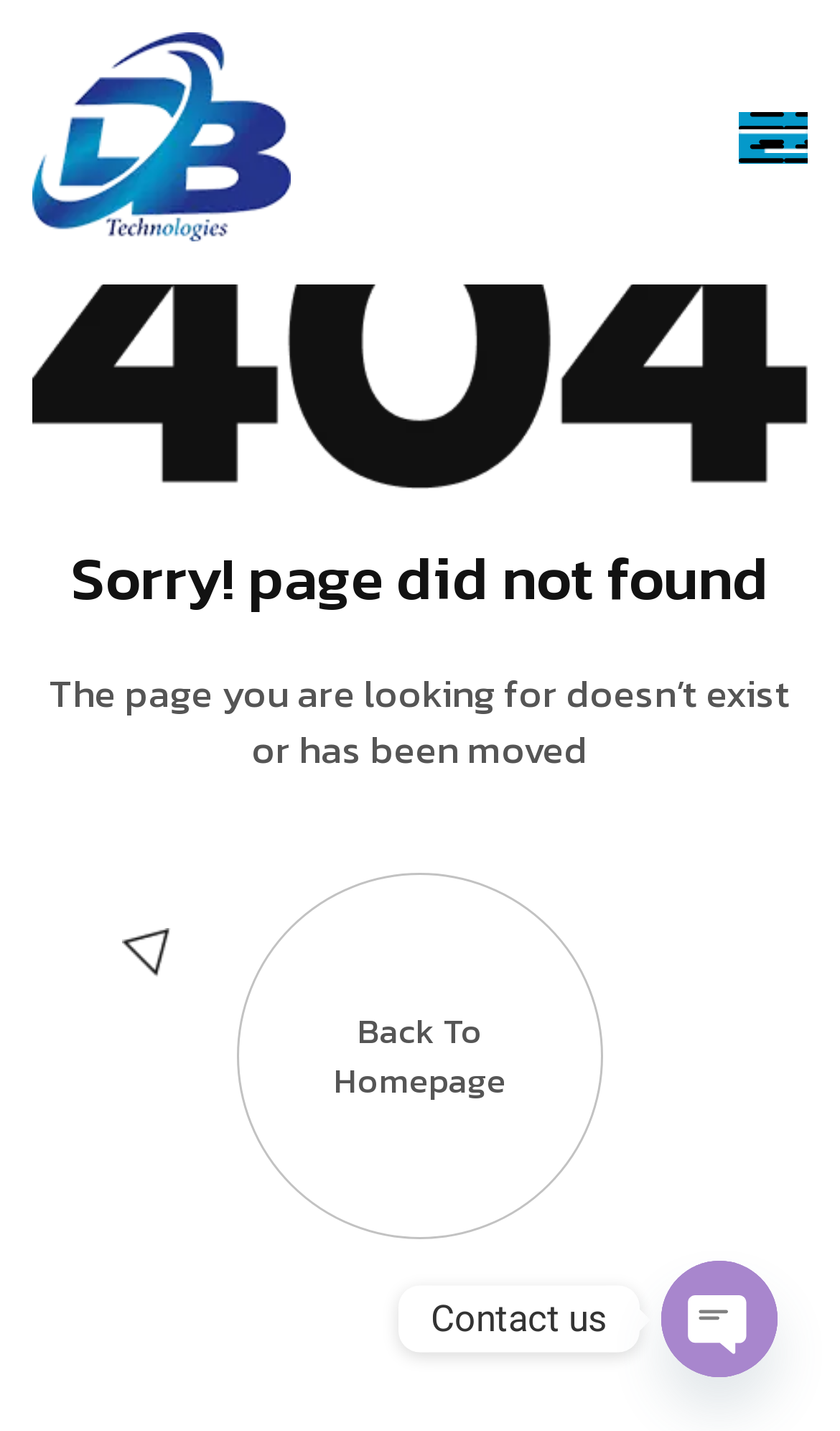Reply to the question with a single word or phrase:
What is the purpose of the 'Back To Homepage' button?

To go back to the homepage